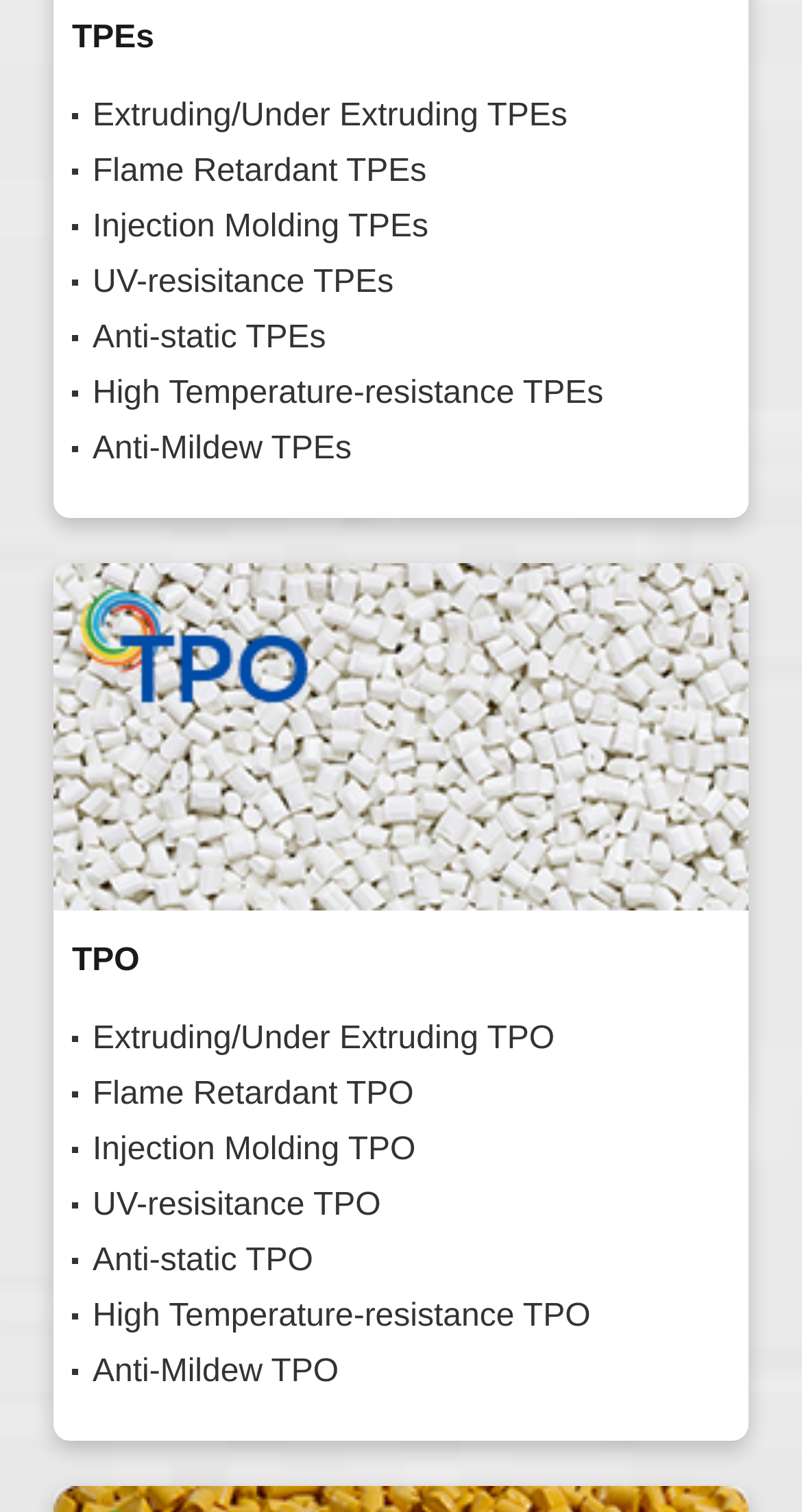Please find the bounding box coordinates of the clickable region needed to complete the following instruction: "Explore High Temperature-resistance TPO". The bounding box coordinates must consist of four float numbers between 0 and 1, i.e., [left, top, right, bottom].

[0.09, 0.853, 0.91, 0.889]